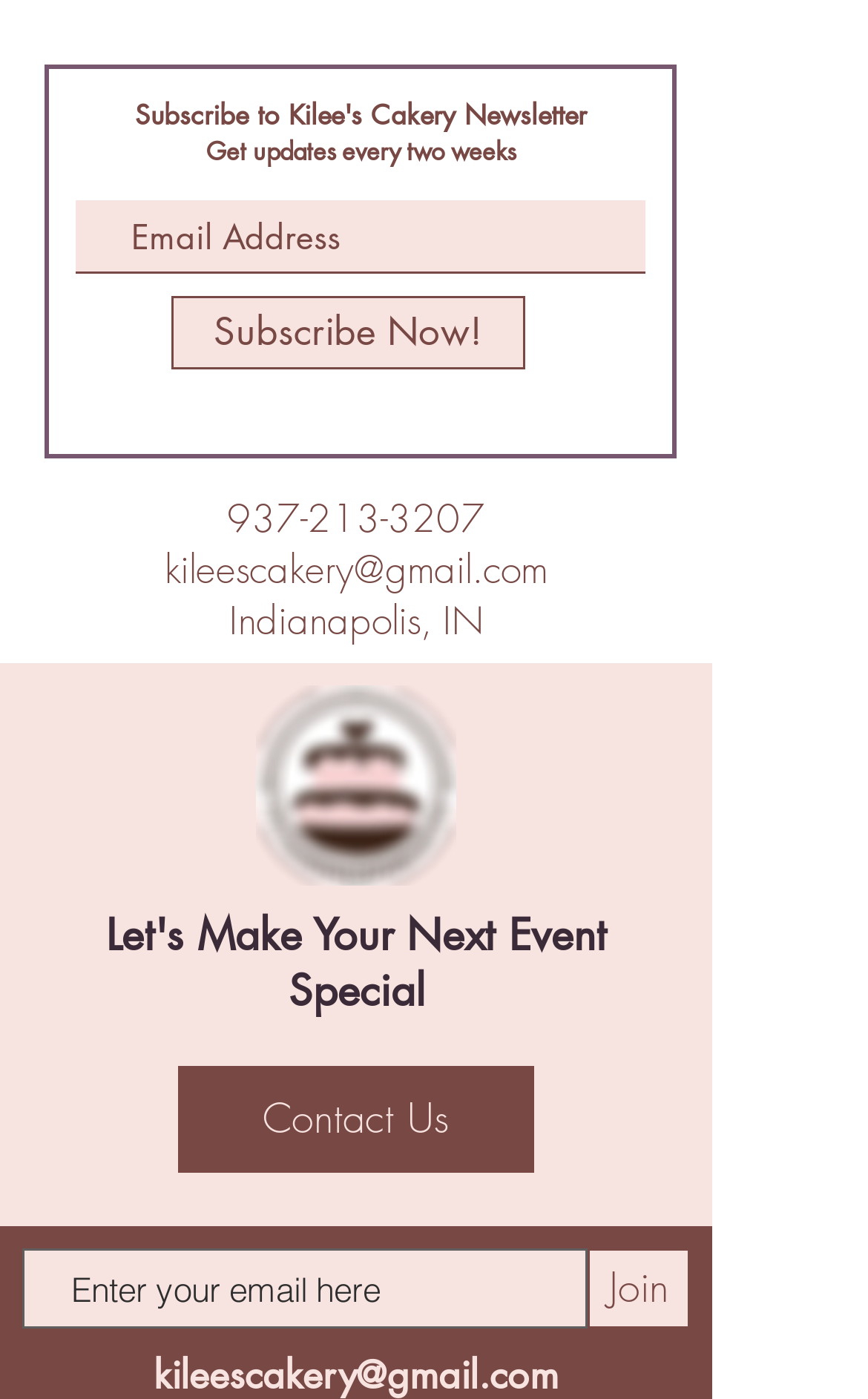Locate the bounding box coordinates of the clickable element to fulfill the following instruction: "Contact us". Provide the coordinates as four float numbers between 0 and 1 in the format [left, top, right, bottom].

[0.205, 0.762, 0.615, 0.838]